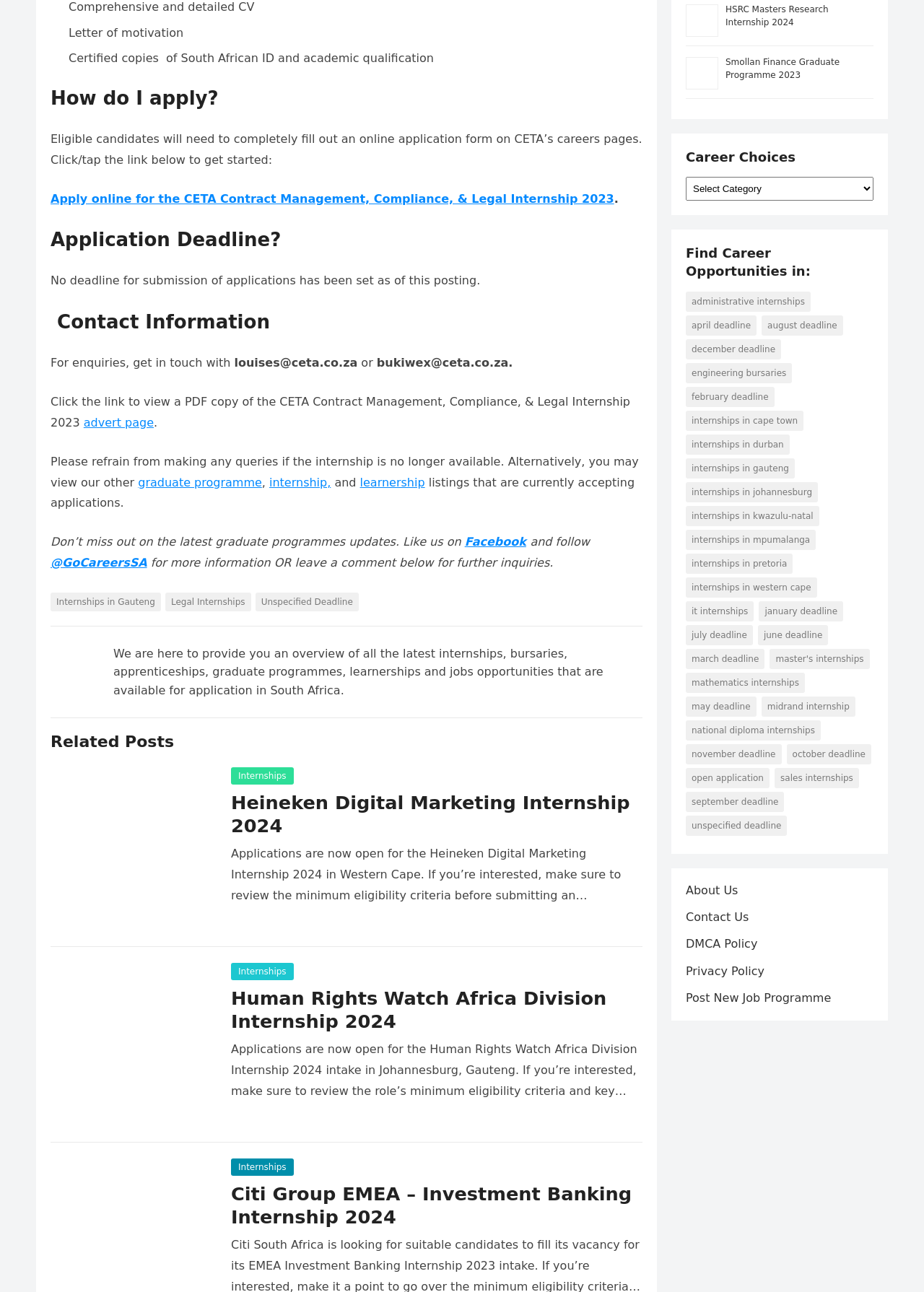What type of internships are available in Gauteng?
Please use the image to provide a one-word or short phrase answer.

191 items